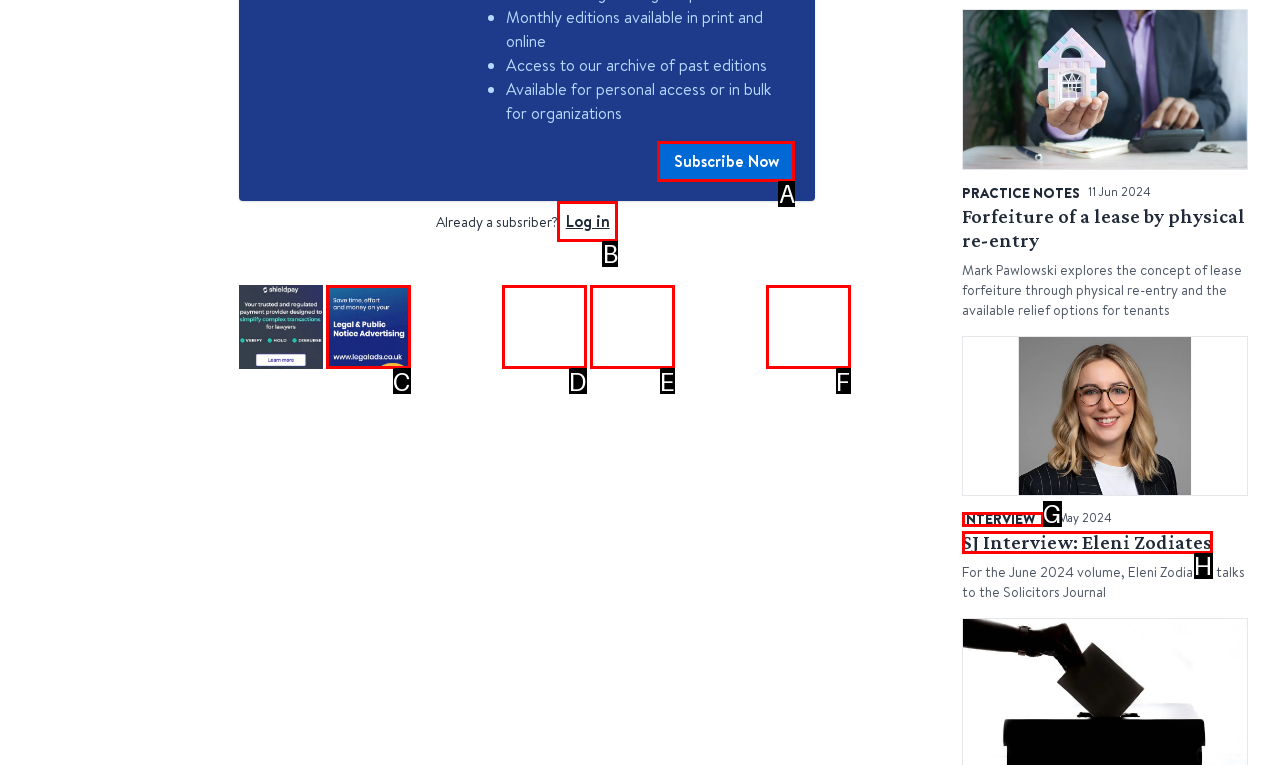Identify the HTML element I need to click to complete this task: Read the interview with Eleni Zodiates Provide the option's letter from the available choices.

H